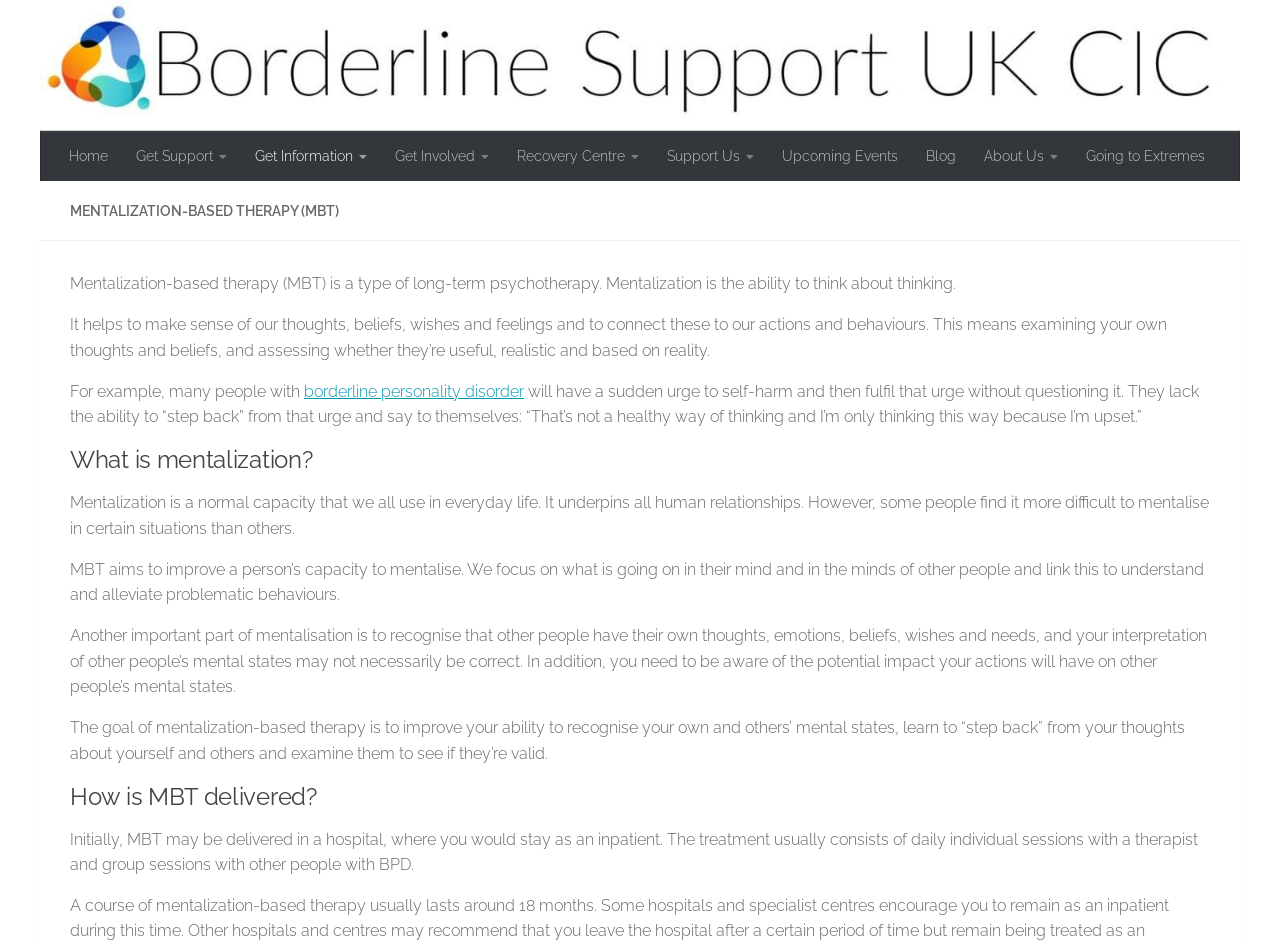What is the goal of mentalization-based therapy?
Give a one-word or short-phrase answer derived from the screenshot.

Improve ability to recognize mental states